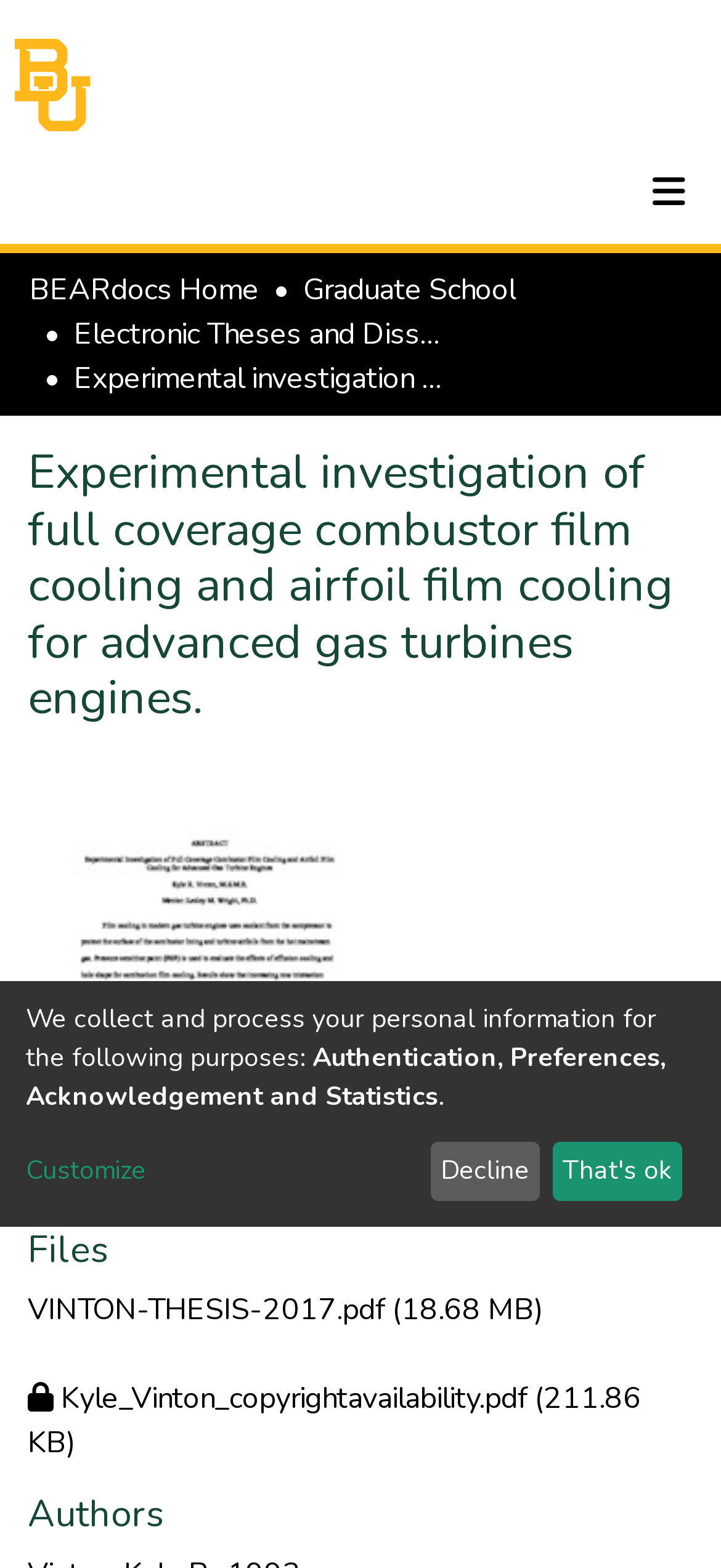Pinpoint the bounding box coordinates of the clickable element to carry out the following instruction: "Search for a repository."

[0.556, 0.108, 0.621, 0.137]